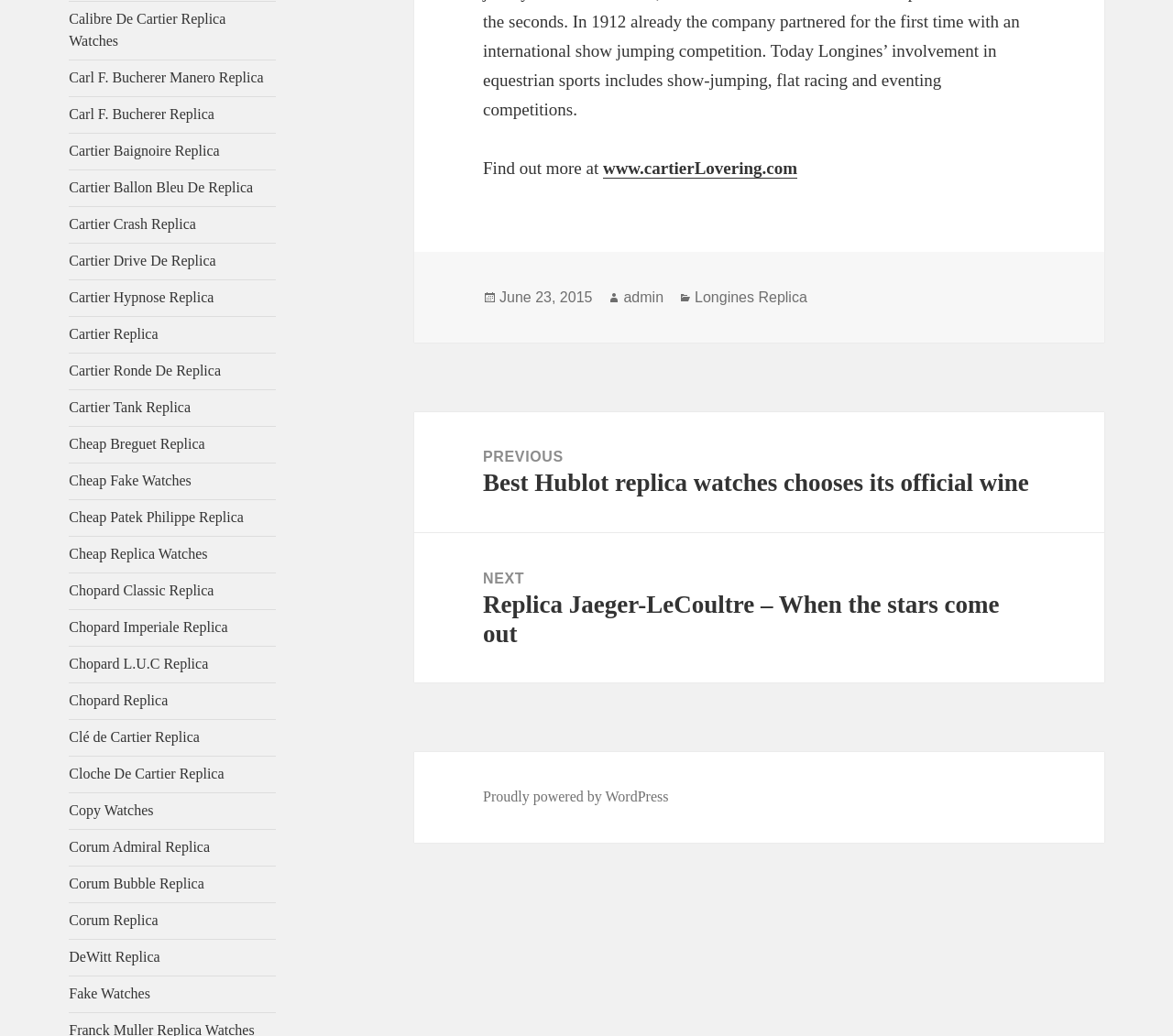Locate the bounding box coordinates of the area to click to fulfill this instruction: "Click on Cartier Baignoire Replica". The bounding box should be presented as four float numbers between 0 and 1, in the order [left, top, right, bottom].

[0.059, 0.138, 0.187, 0.153]